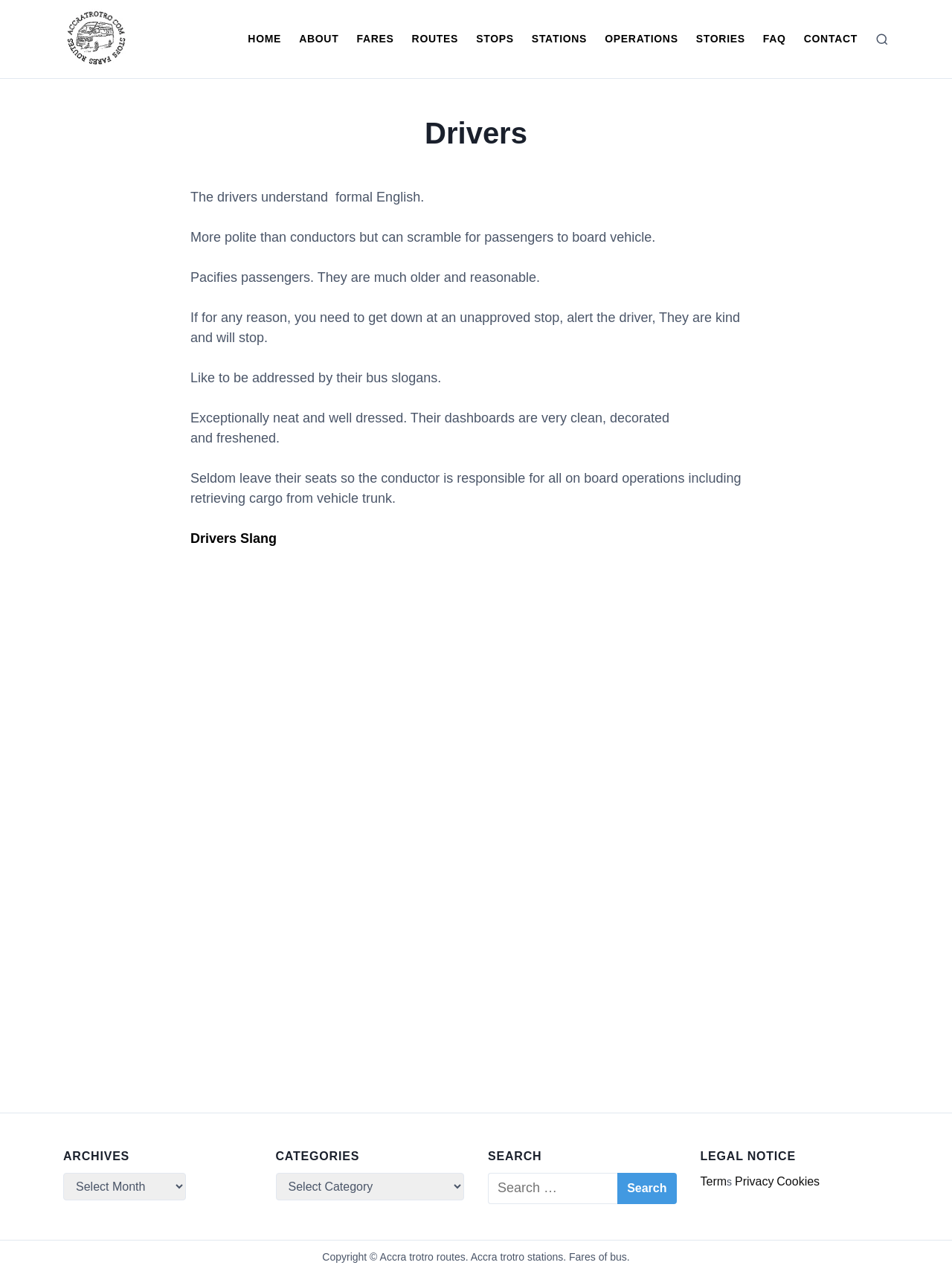Use a single word or phrase to answer the question: What is the role of the conductor in Accra trotro operations?

Responsible for on-board operations